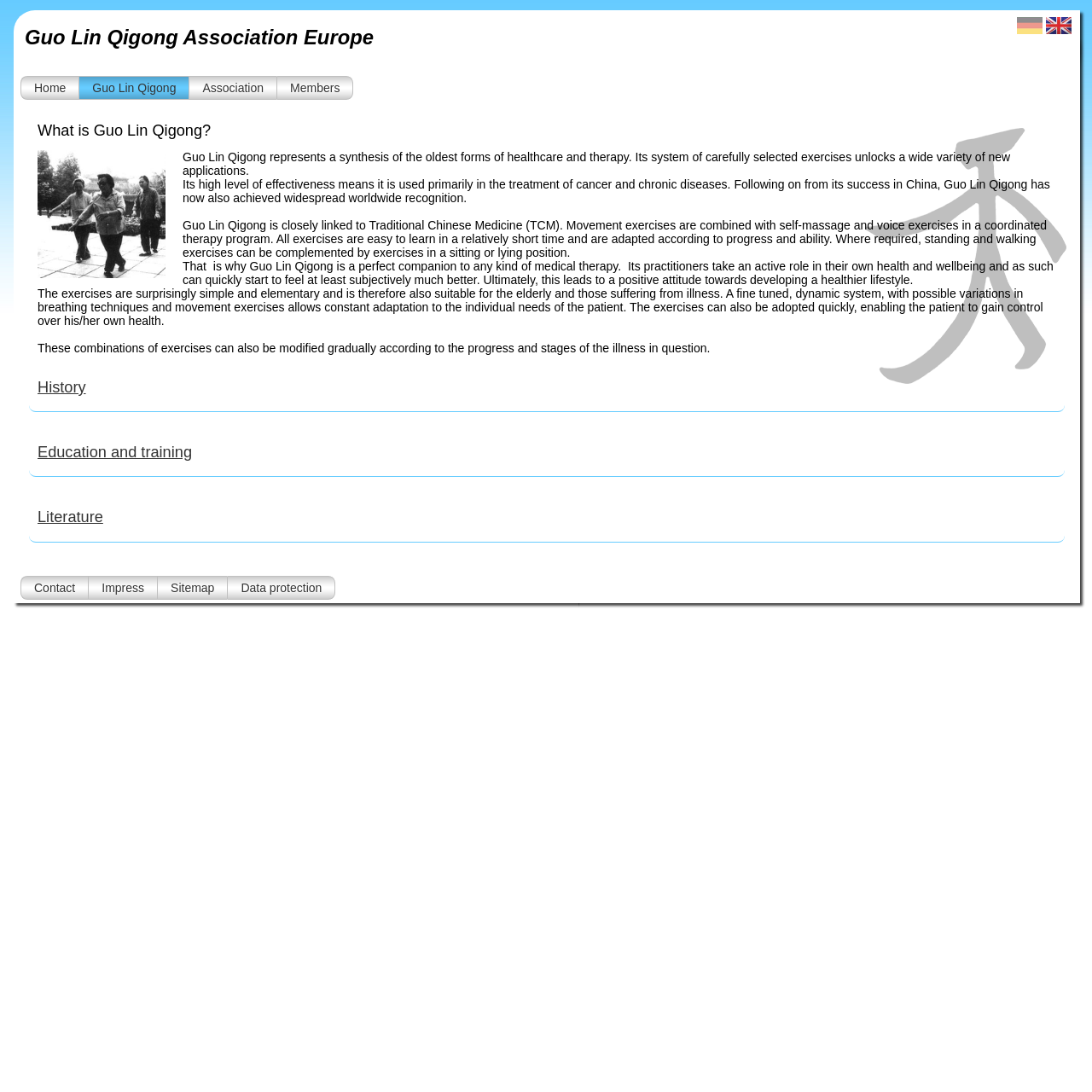Explain the contents of the webpage comprehensively.

The webpage is about Guo Lin Qigong Association Europe. At the top, there is a table with two rows, each containing several grid cells. The first row has a grid cell that spans almost the entire width, containing a long text about Guo Lin Qigong, its history, and its benefits. This text is divided into several paragraphs. 

On the top-left corner, there is a logo or image of the association, and below it, there are links to different languages, including DE and EN. 

To the right of the logo, there are several links to different sections of the website, including Home, Guo Lin Qigong, Association, Members, and others. 

Below the links, there is a heading "What is Guo Lin Qigong?" followed by a short paragraph and an image related to Guo Lin Qigong. 

The rest of the page is divided into several sections, each with a heading, including "What is Guo Lin Qigong?", "History", "Education and training", "Literature", and others. Each section has a brief description or text, and some have links to more information. 

At the bottom of the page, there are links to Contact, Impress, Sitemap, and Data protection.